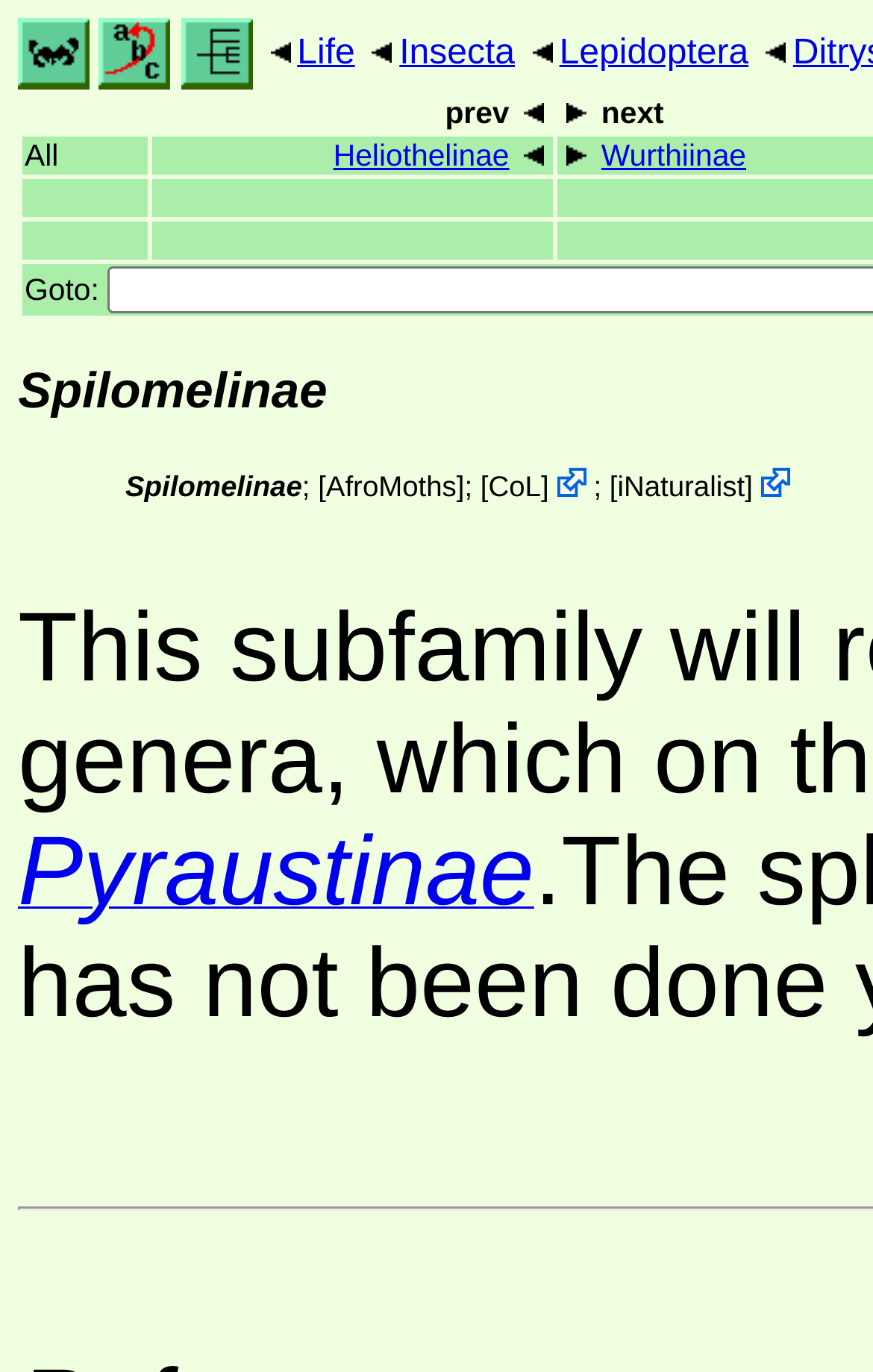What is the first column header in the grid?
Please describe in detail the information shown in the image to answer the question.

I looked at the grid structure and found that the first column header is an empty string, as indicated by the element with the description '' and bounding box coordinates [0.026, 0.069, 0.17, 0.096].